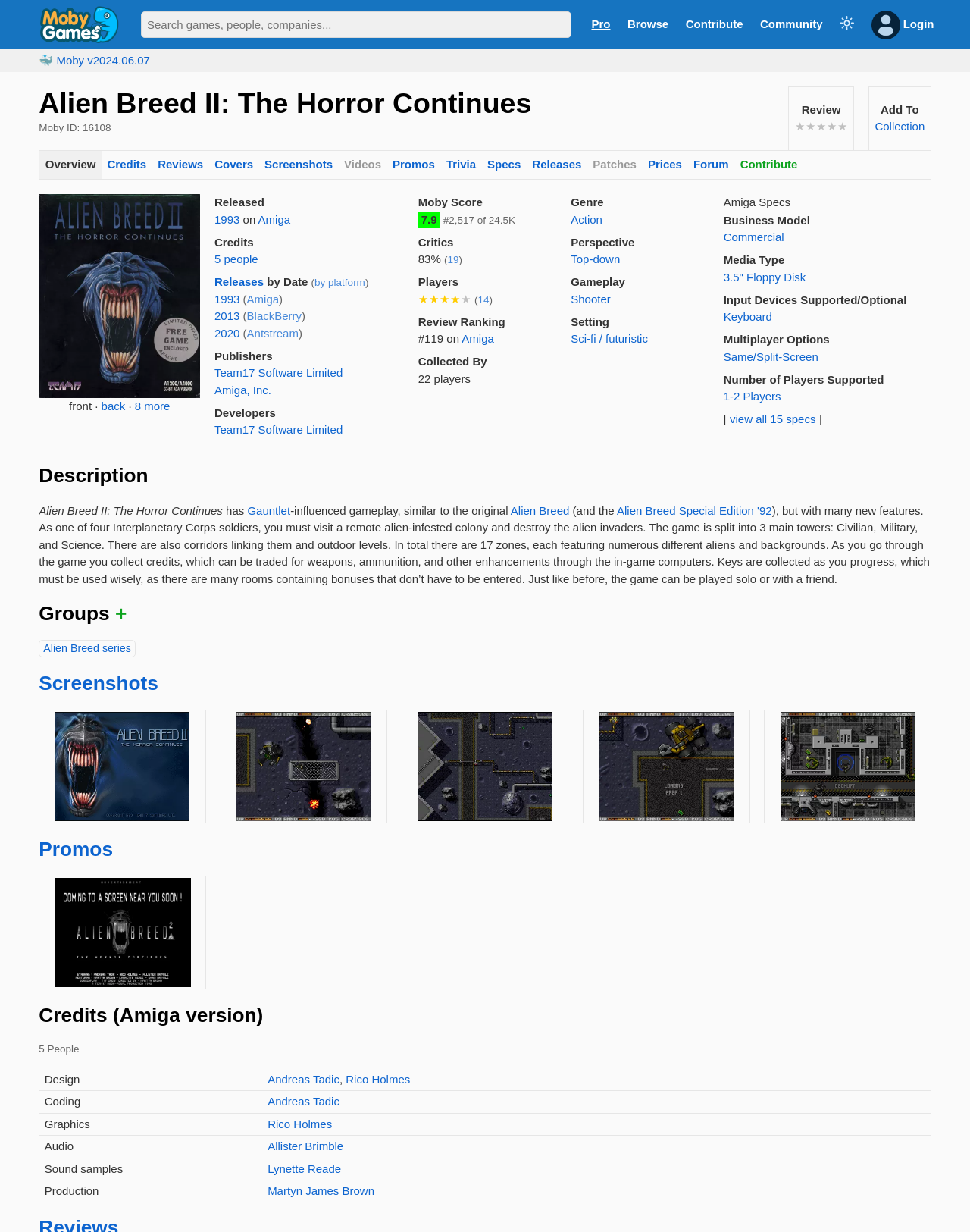Write a detailed summary of the webpage.

This webpage is about the video game "Alien Breed II: The Horror Continues" and provides various information about the game. At the top left corner, there is a MobyGames logo, and next to it, a search box and several links, including "Pro", "Browse", "Contribute", and "Community". On the top right corner, there is a user avatar and a "Login" button.

Below the top section, there is a heading that displays the game's title, "Alien Breed II: The Horror Continues", along with its Moby ID, "16108". Underneath, there are several links to different sections of the game's information, including "Overview", "Credits", "Reviews", "Covers", "Screenshots", "Videos", "Promos", "Trivia", "Specs", "Releases", "Patches", "Prices", and "Forum".

On the left side of the page, there is a box cover image of the game, with a "front" and "back" navigation button below it. Next to the box cover image, there is a description list that provides information about the game's release date, credits, and releases. The list includes several links to specific platforms and dates.

On the right side of the page, there are five star rating links, an "Add To" button, and a "Collection" link. Below these elements, there is a section that displays the game's description, which mentions that it has Gauntlet-influenced gameplay and many new features.